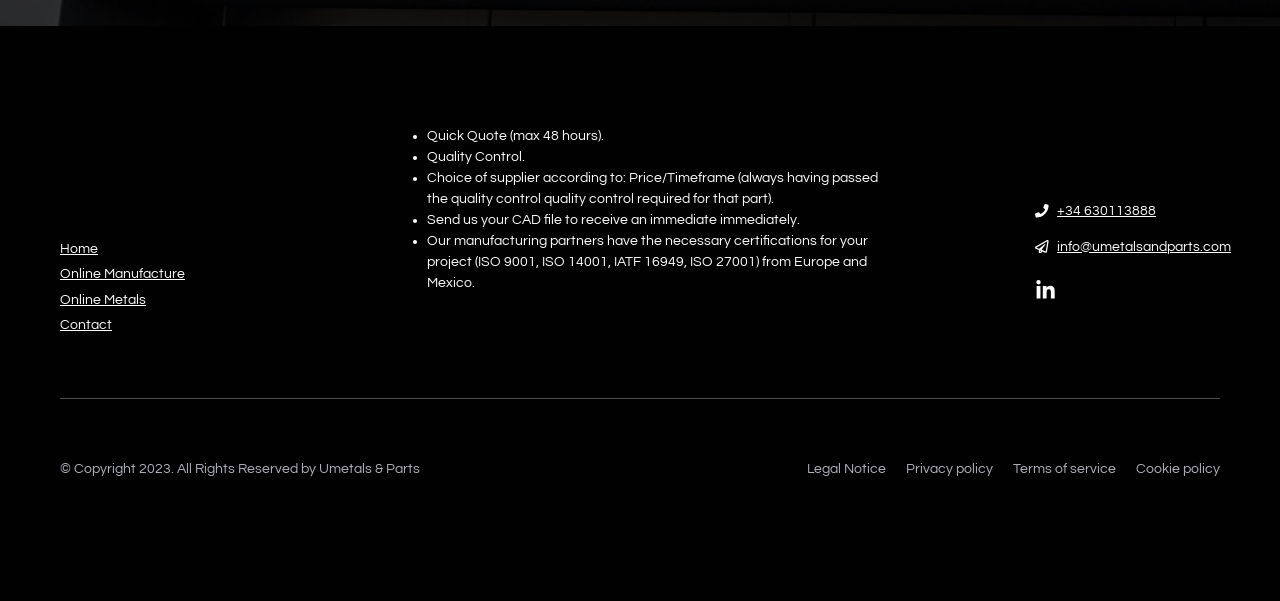Specify the bounding box coordinates of the element's region that should be clicked to achieve the following instruction: "Click on Home". The bounding box coordinates consist of four float numbers between 0 and 1, in the format [left, top, right, bottom].

[0.047, 0.402, 0.077, 0.426]